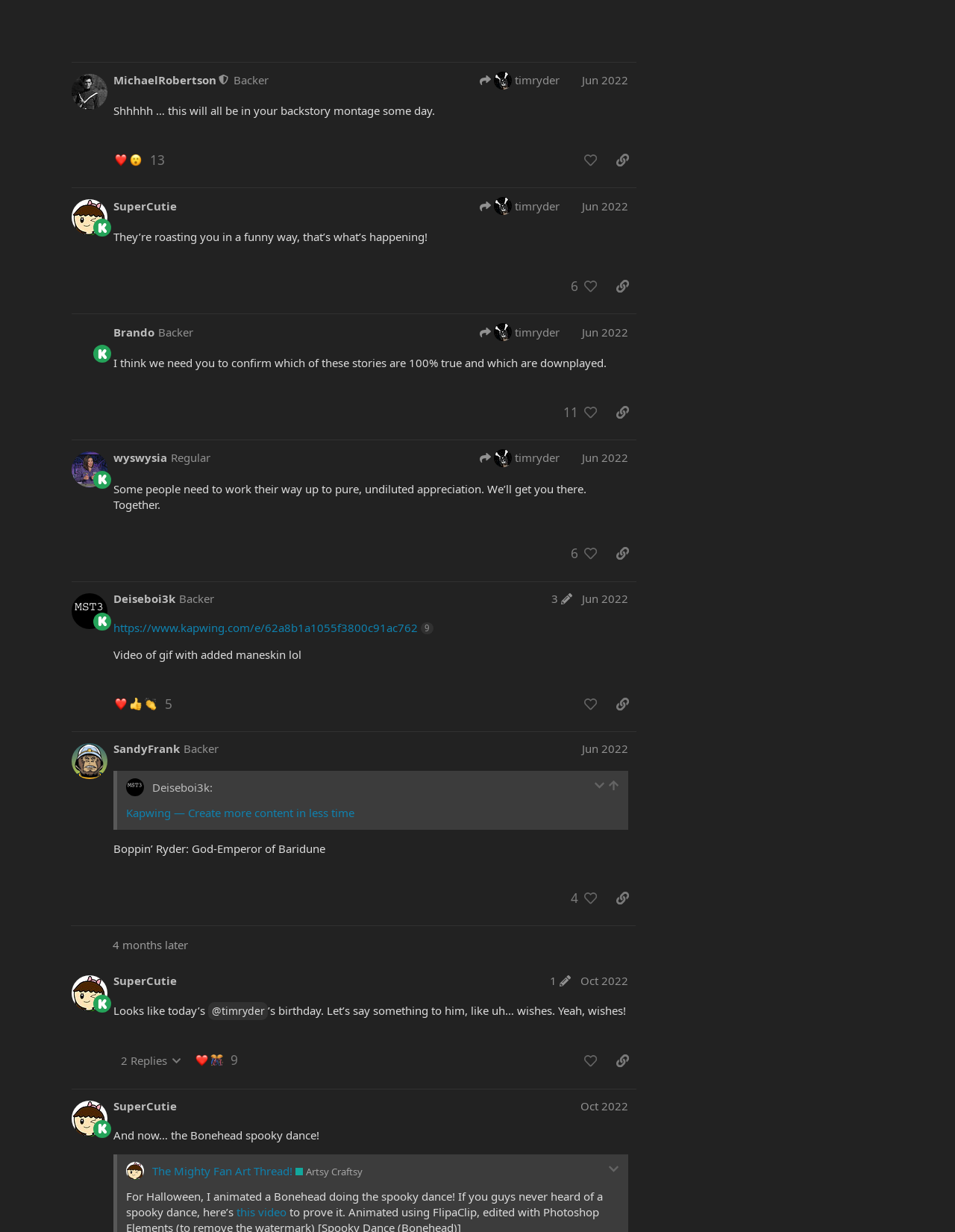Analyze the image and deliver a detailed answer to the question: What is the name of the thread?

The thread name can be found in the heading element with the text 'Tim Ryder : Grand Emperor of Baritone Appreciation thread' which is located at the top of the webpage.